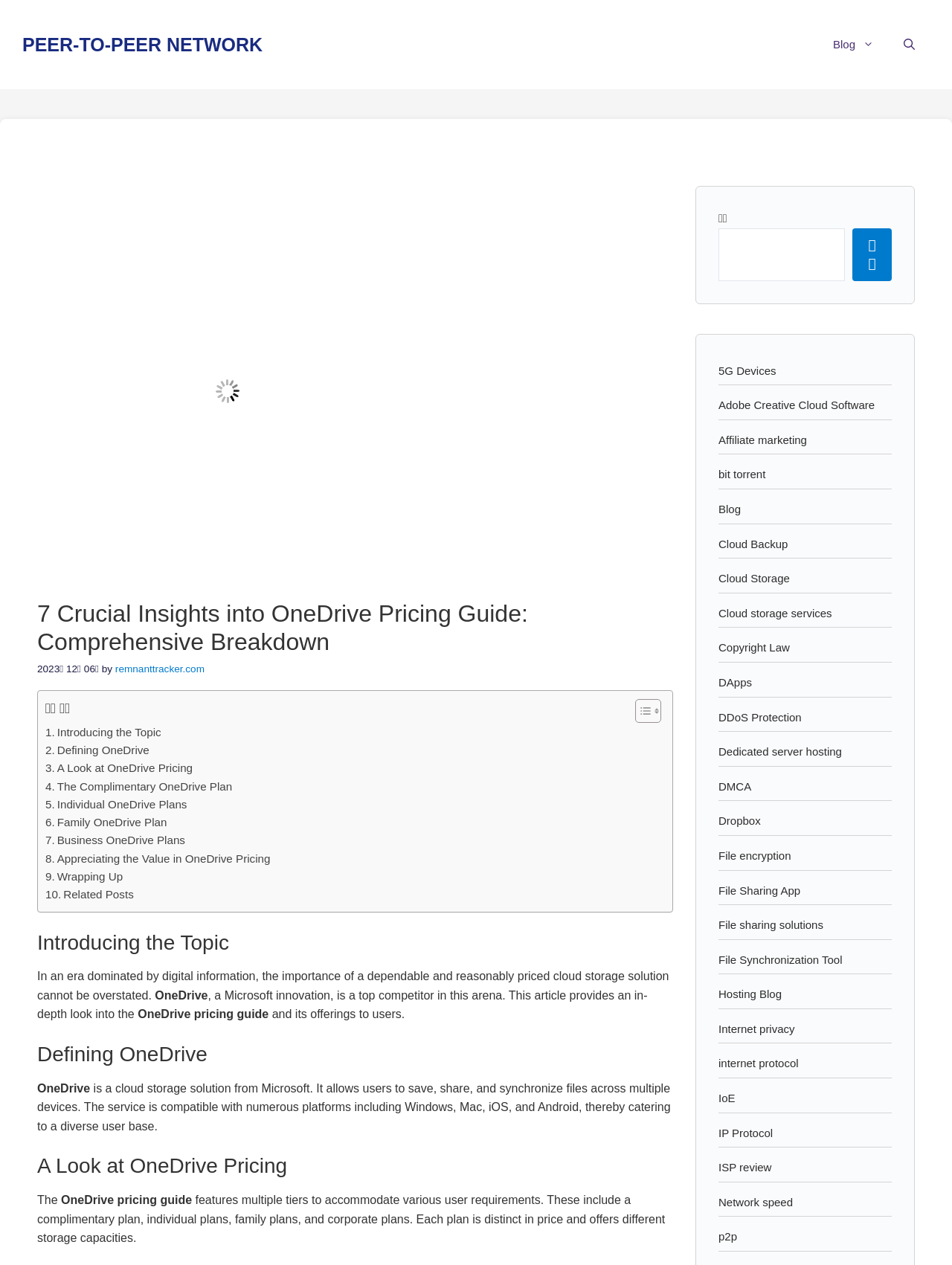Extract the main headline from the webpage and generate its text.

7 Crucial Insights into OneDrive Pricing Guide: Comprehensive Breakdown